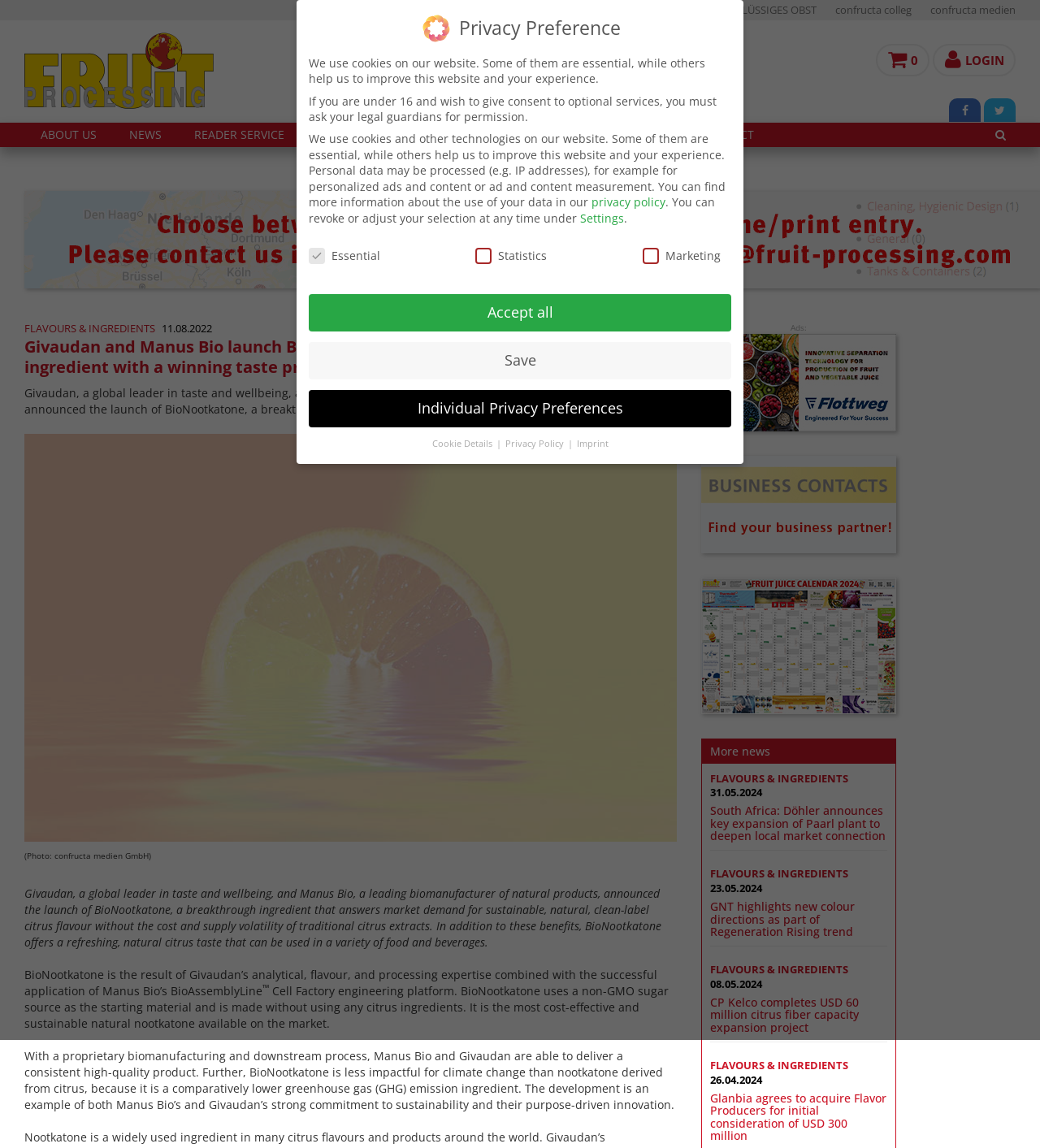Determine the bounding box coordinates for the HTML element mentioned in the following description: "Newsletter". The coordinates should be a list of four floats ranging from 0 to 1, represented as [left, top, right, bottom].

[0.559, 0.107, 0.659, 0.128]